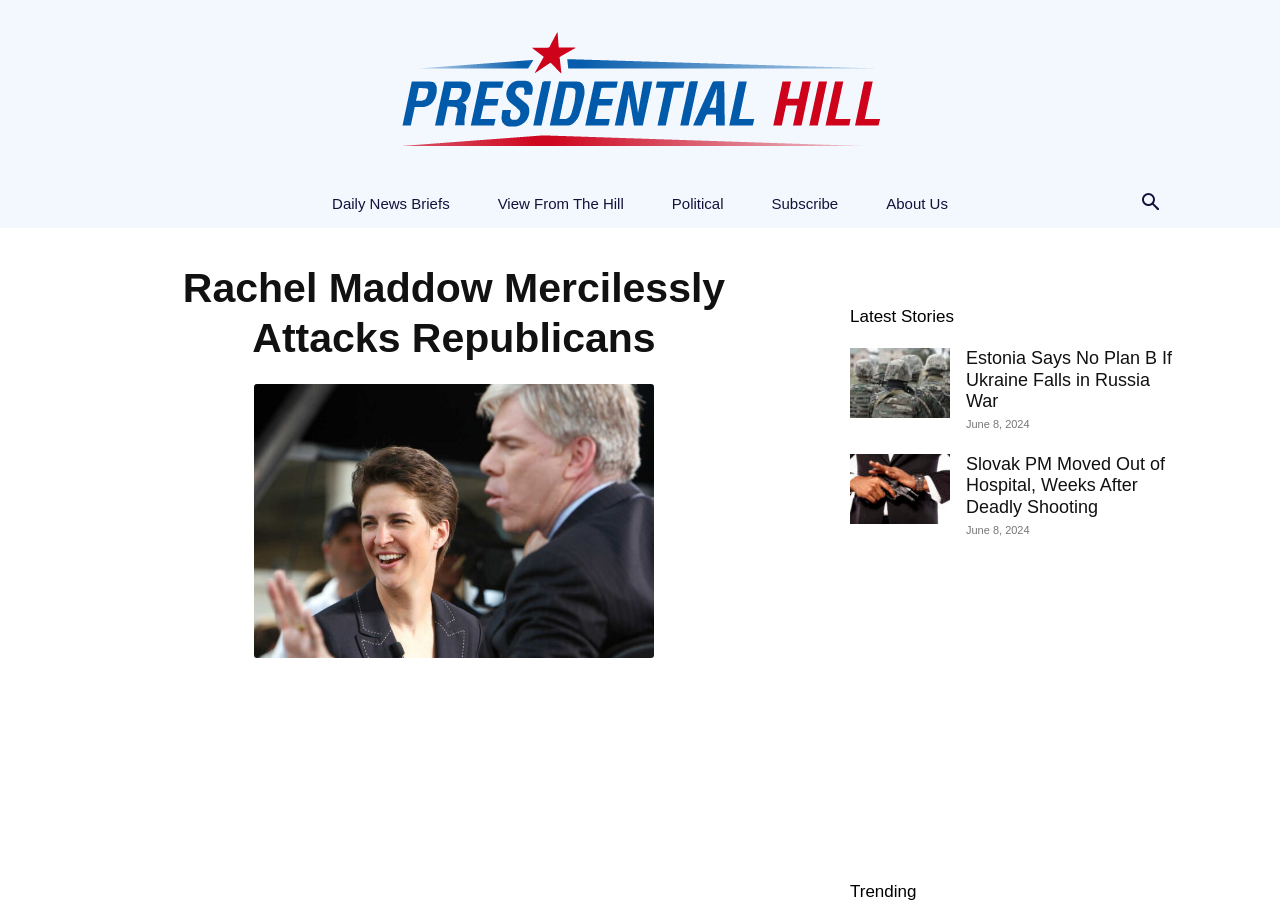Please mark the clickable region by giving the bounding box coordinates needed to complete this instruction: "View the trending topics".

[0.664, 0.955, 0.917, 0.989]